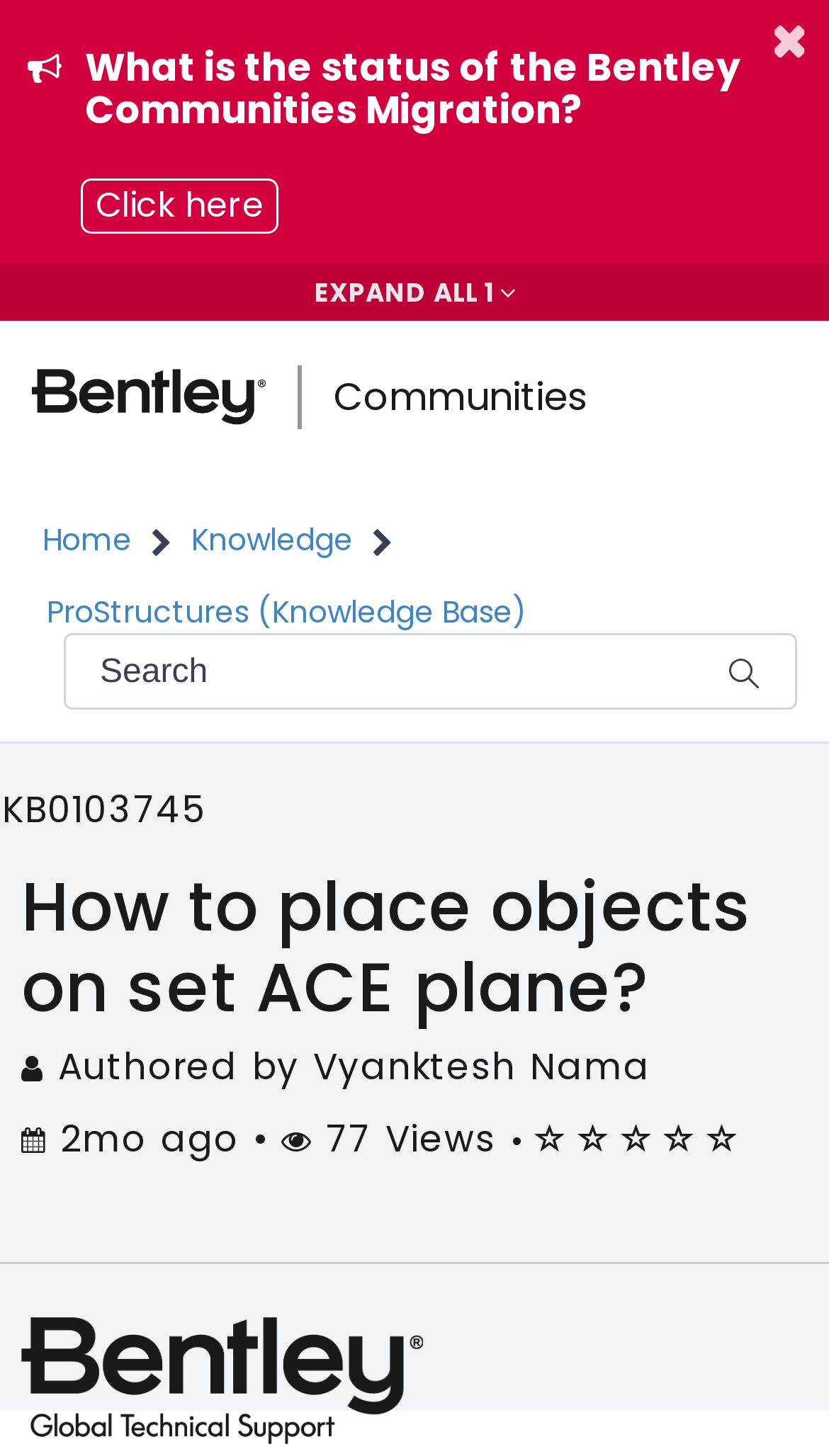Find the bounding box coordinates of the element I should click to carry out the following instruction: "Submit search".

[0.856, 0.439, 0.938, 0.486]